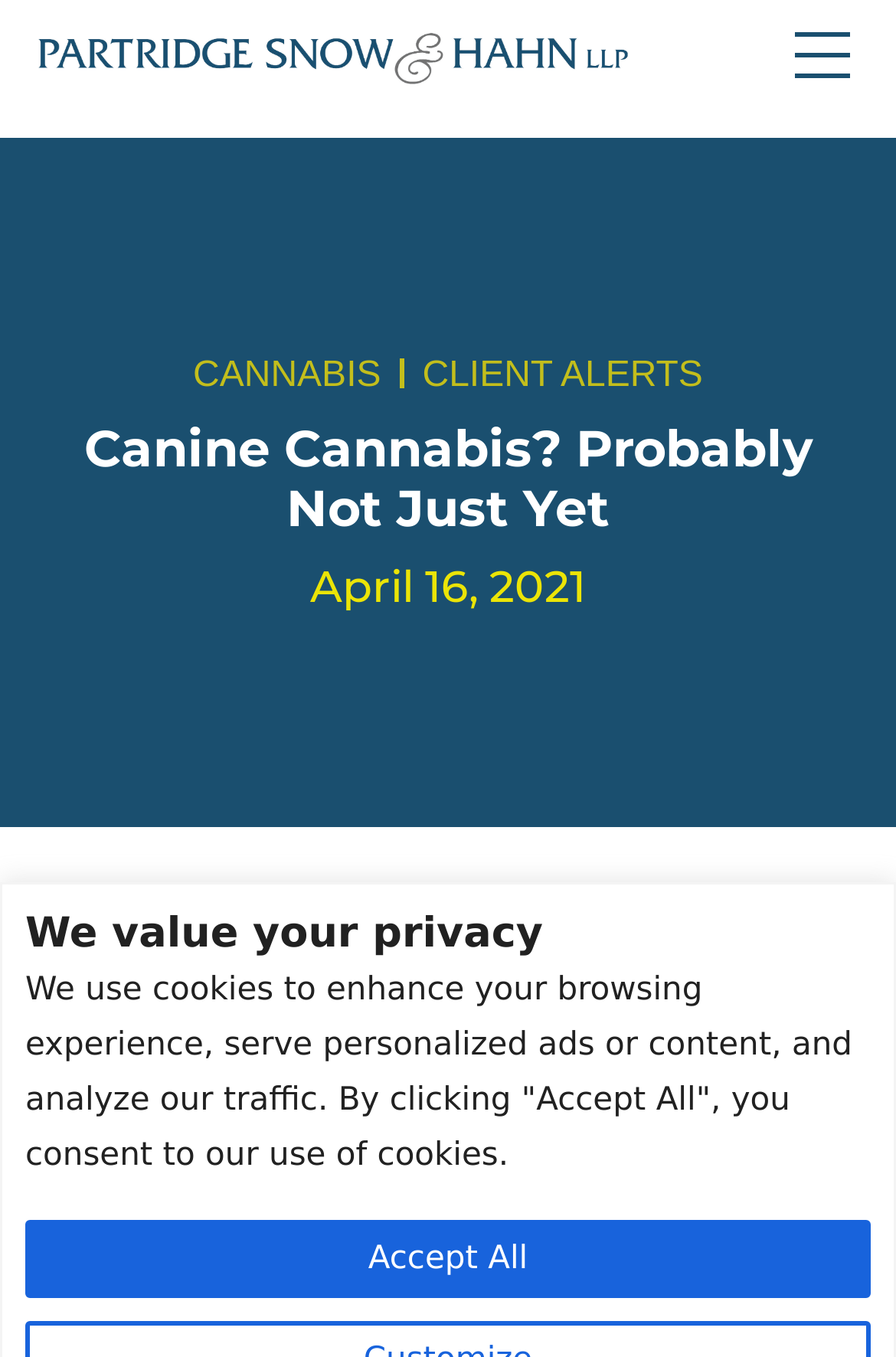What is the text of the privacy heading?
Using the visual information, respond with a single word or phrase.

We value your privacy